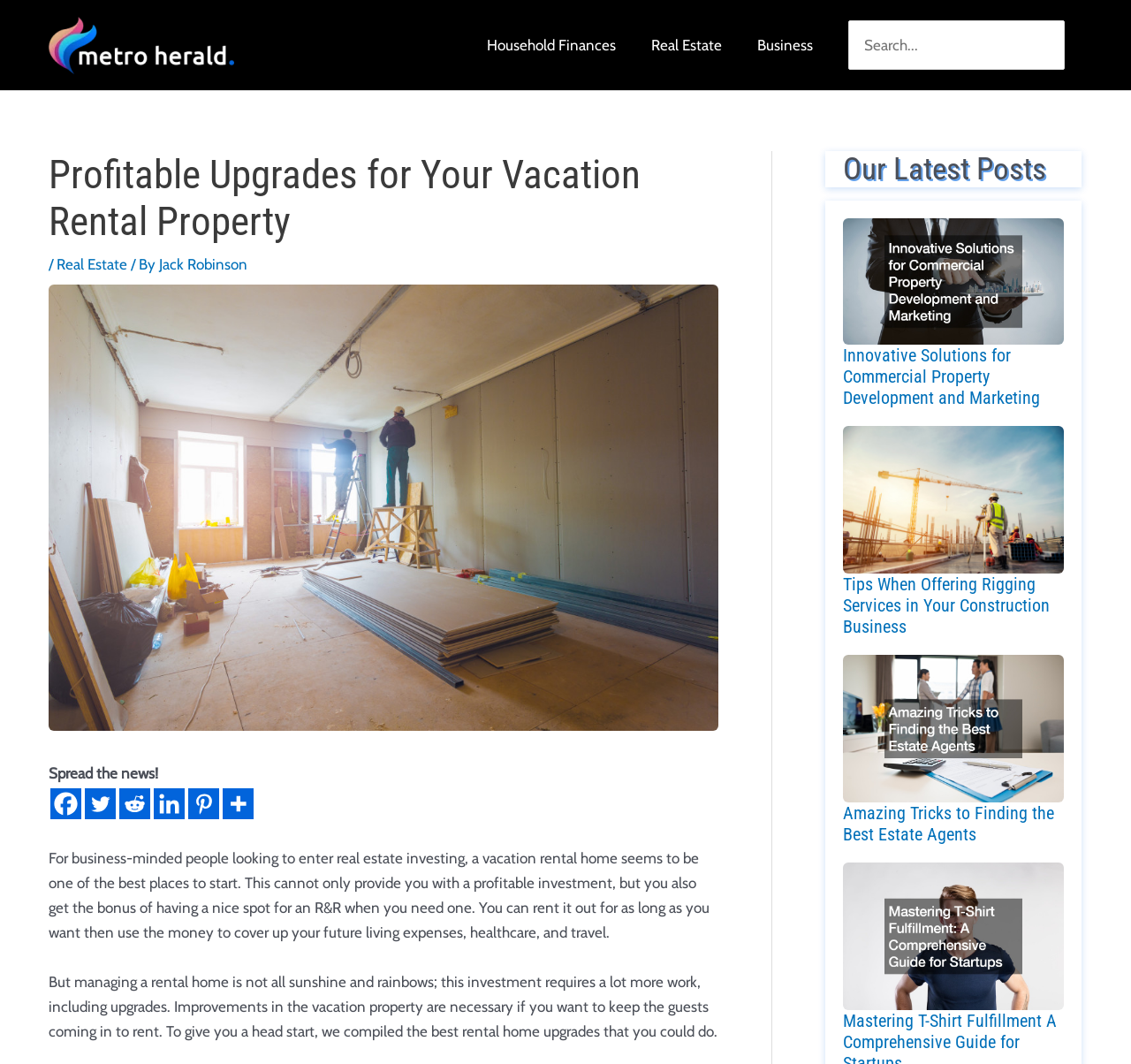What is the benefit of having a vacation rental property?
Please respond to the question with a detailed and thorough explanation.

According to the webpage, having a vacation rental property can provide a profitable investment, and also allow the owner to use the property for personal relaxation and recreation, as mentioned in the text 'you also get the bonus of having a nice spot for an R&R when you need one'.